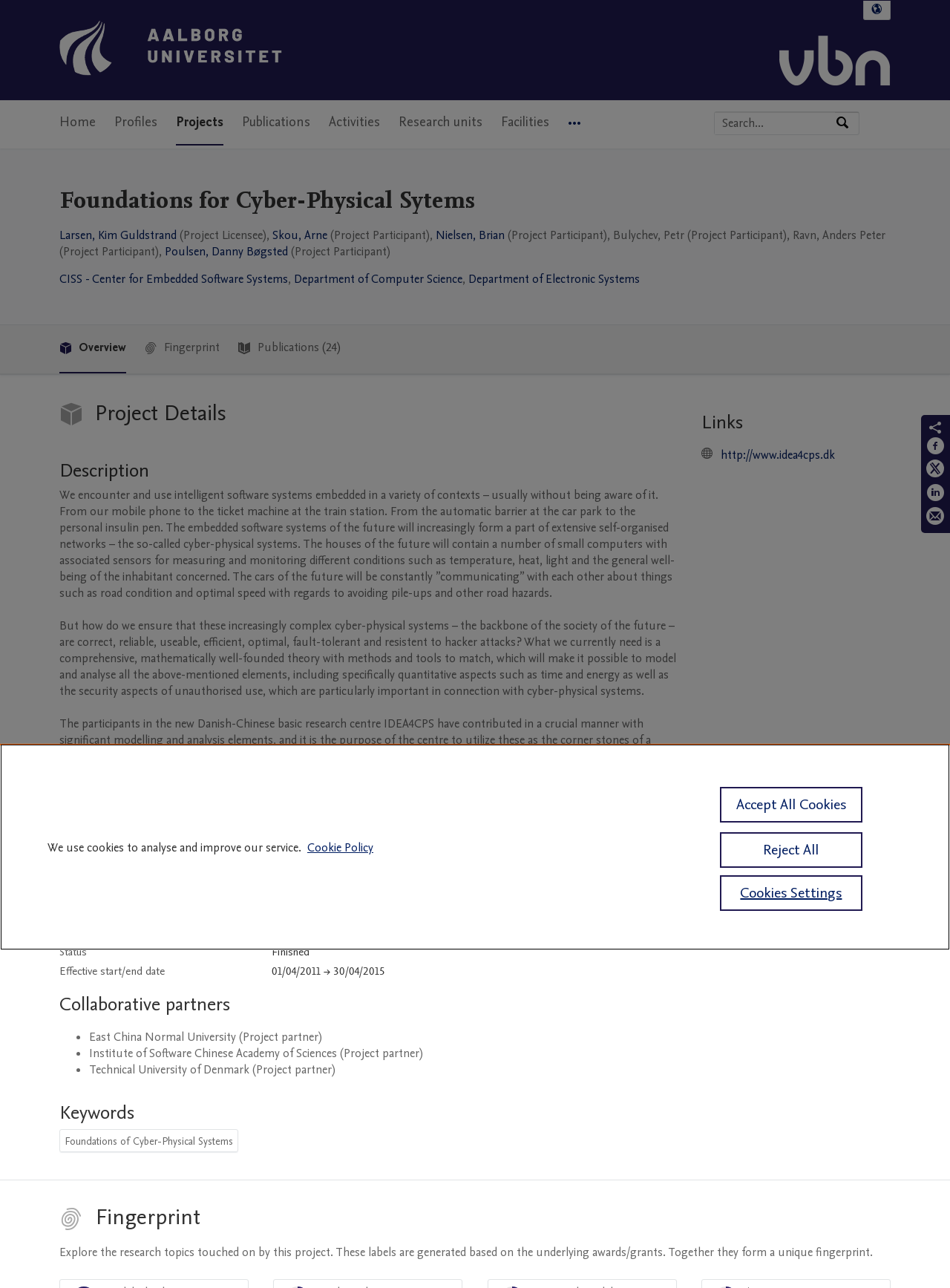What is the purpose of the IDEA4CPS centre?
Please craft a detailed and exhaustive response to the question.

I found the answer by reading the text in the 'projects information' region, which explains that the centre aims to develop a comprehensive theory for cyber-physical systems.